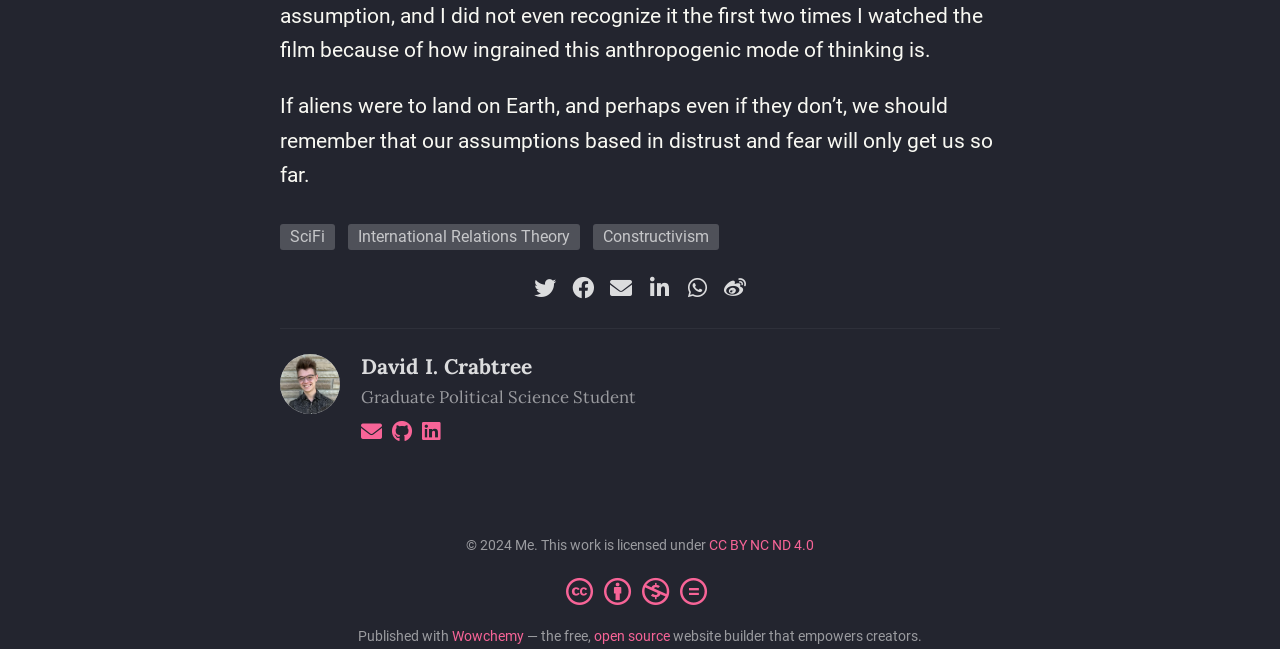What is the author's profession?
Analyze the image and deliver a detailed answer to the question.

I inferred the author's profession by looking at the heading 'Graduate Political Science Student' which is located below the author's name 'David I. Crabtree'.